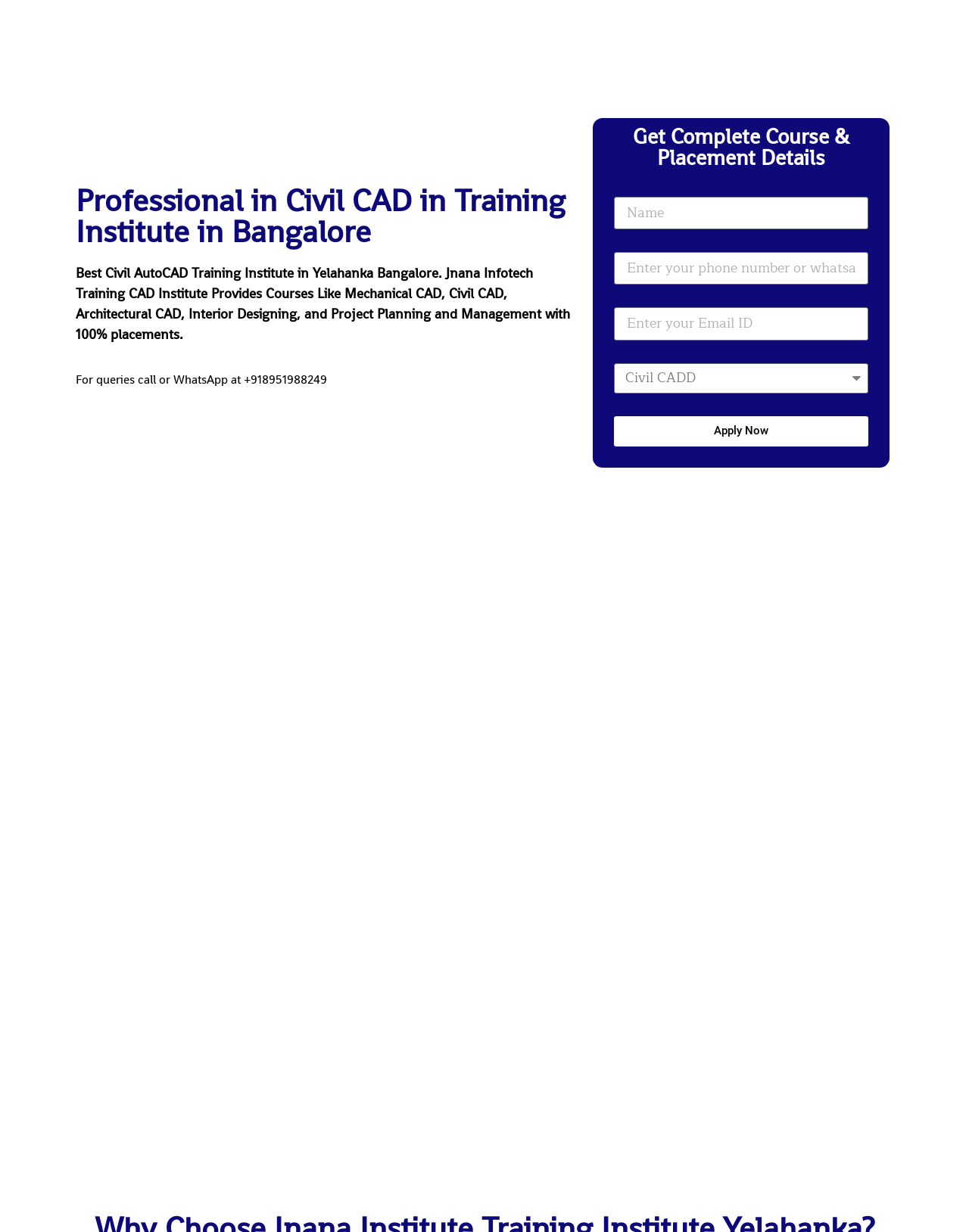What is required to fill in the phone number field?
Please provide a single word or phrase answer based on the image.

Only numbers and phone characters